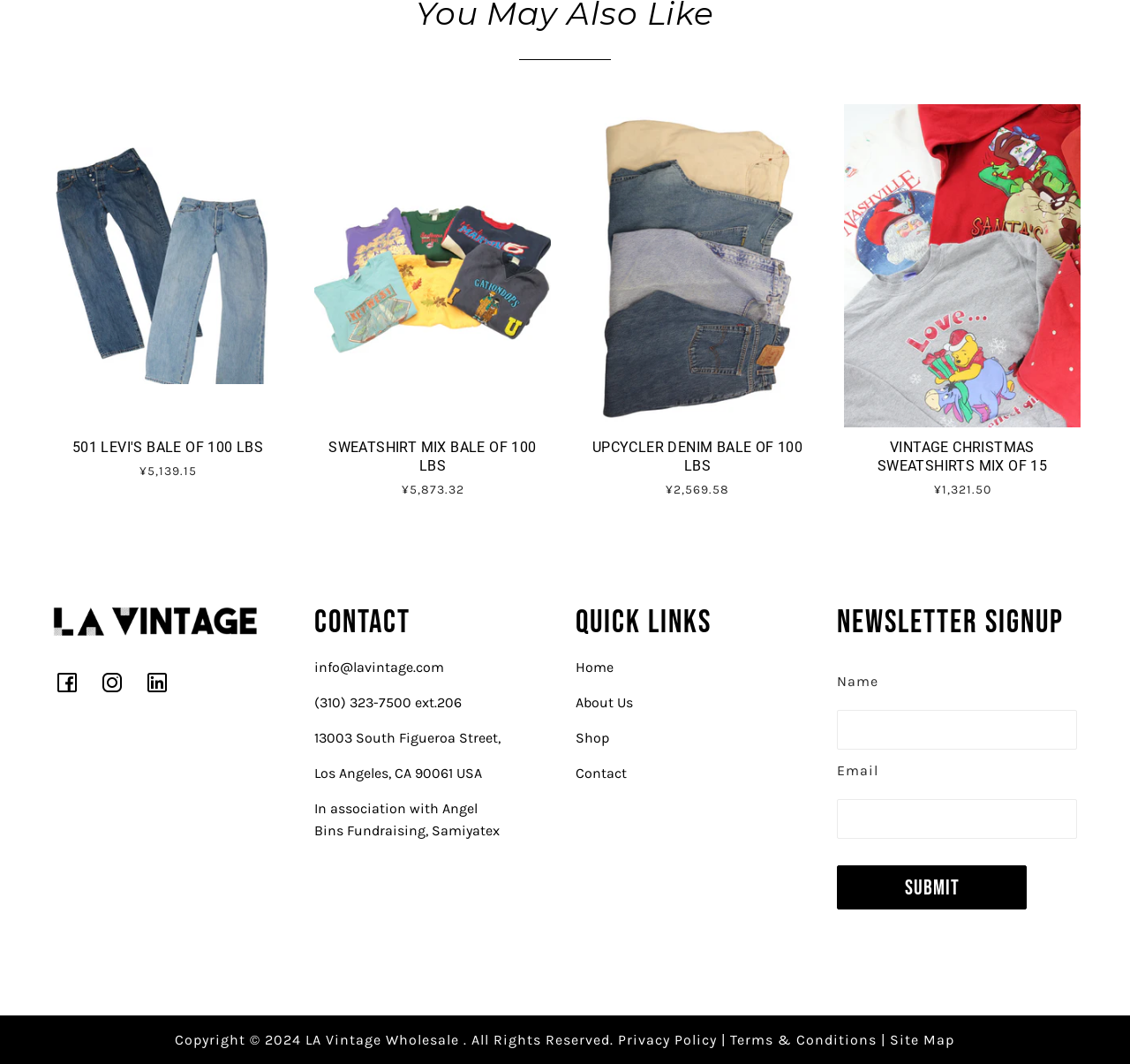Please identify the bounding box coordinates of the clickable area that will fulfill the following instruction: "Sign up for the newsletter". The coordinates should be in the format of four float numbers between 0 and 1, i.e., [left, top, right, bottom].

[0.741, 0.814, 0.909, 0.855]